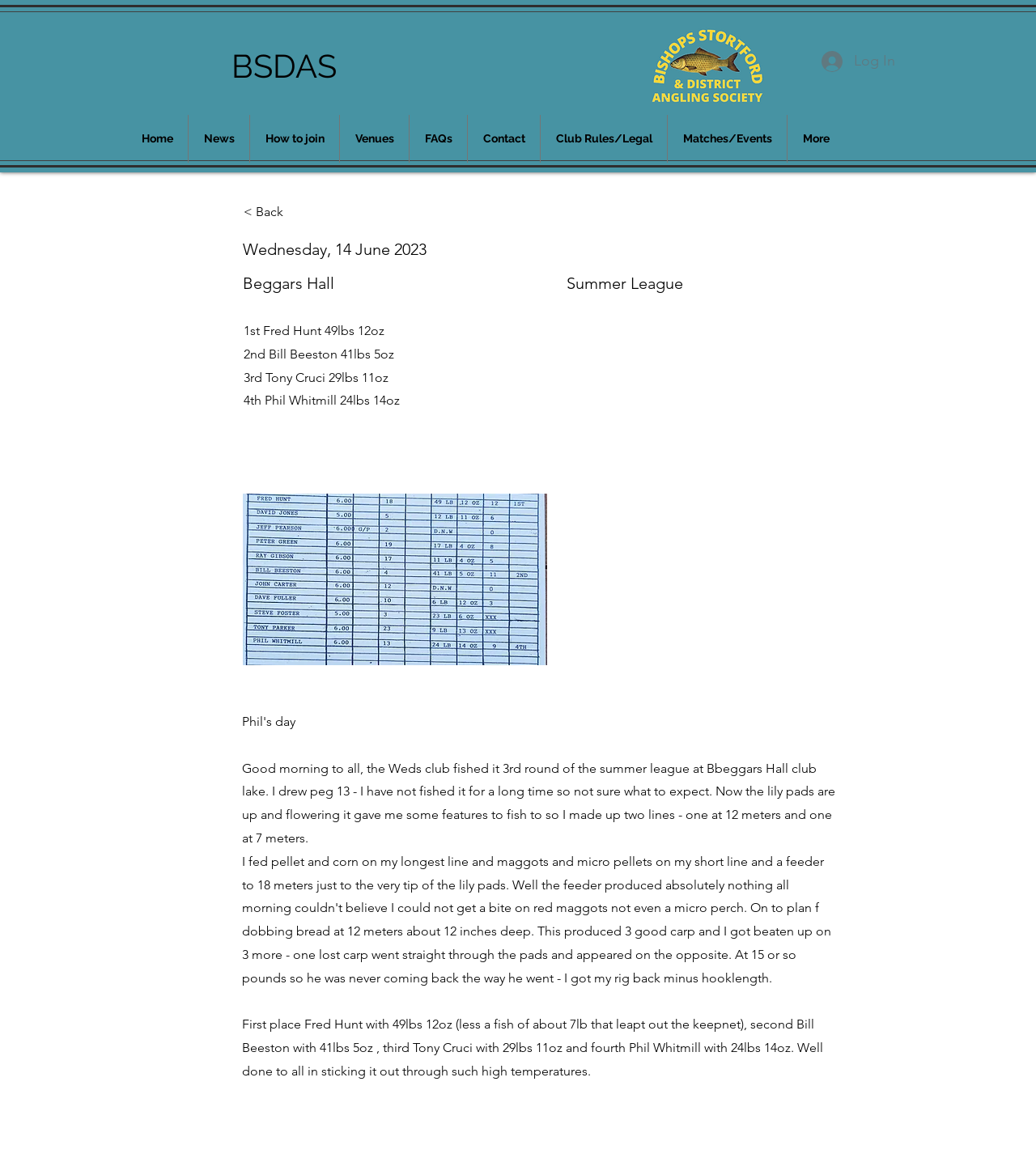Describe every aspect of the webpage comprehensively.

The webpage appears to be a website for a fishing club, specifically the Beggars Hall club. At the top left, there is a link to "BSDAS" and an image of a background with the text "BISHOPS_STORTFORD 4793A3". To the right of these elements, there is a "Log In" button accompanied by a small icon.

Below these top elements, there is a navigation menu labeled "Site" that spans most of the width of the page. This menu contains links to various sections of the website, including "Home", "News", "How to join", "Venues", "FAQs", "Contact", "Club Rules/Legal", and "Matches/Events". The "Matches/Events" link has a dropdown menu indicated by a "More" button.

On the left side of the page, there is a section with several lines of text, including the date "Wednesday, 14 June 2023" and the title "Beggars Hall" followed by "Summer League". Below this, there are four lines of text listing the top four winners of a fishing competition, along with their weights.

To the right of this section, there is an image labeled "Match Results 2023_06_14.jpg", which appears to be a screenshot of a match results table. Above this image, there is another image with the same label "Summer League".

At the bottom of the page, there are two paragraphs of text describing a fishing competition that took place at Beggars Hall club lake. The text includes details about the competition, including the winner and the weights of the top four finishers.